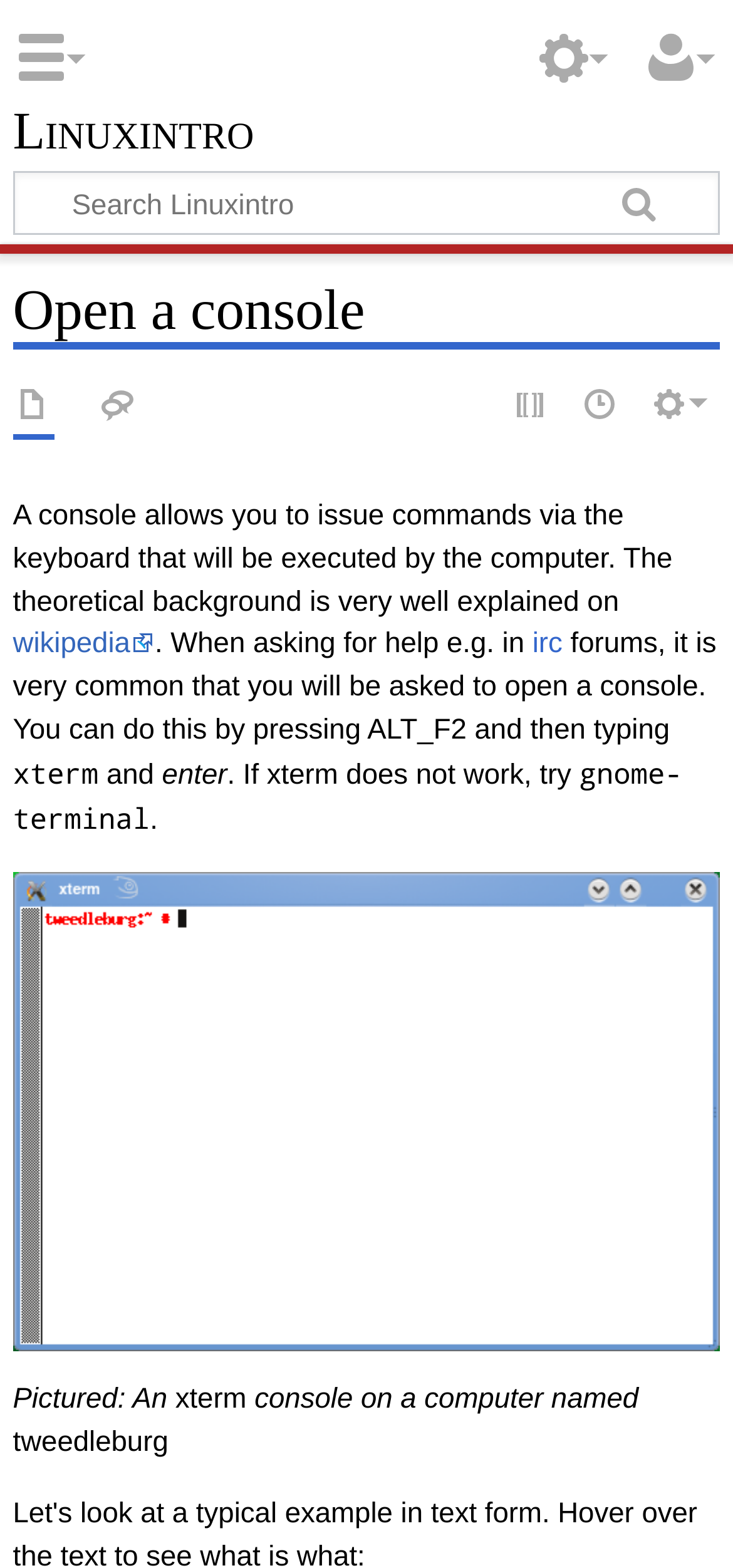Determine the bounding box coordinates of the section to be clicked to follow the instruction: "Visit the wikipedia page". The coordinates should be given as four float numbers between 0 and 1, formatted as [left, top, right, bottom].

[0.018, 0.401, 0.211, 0.421]